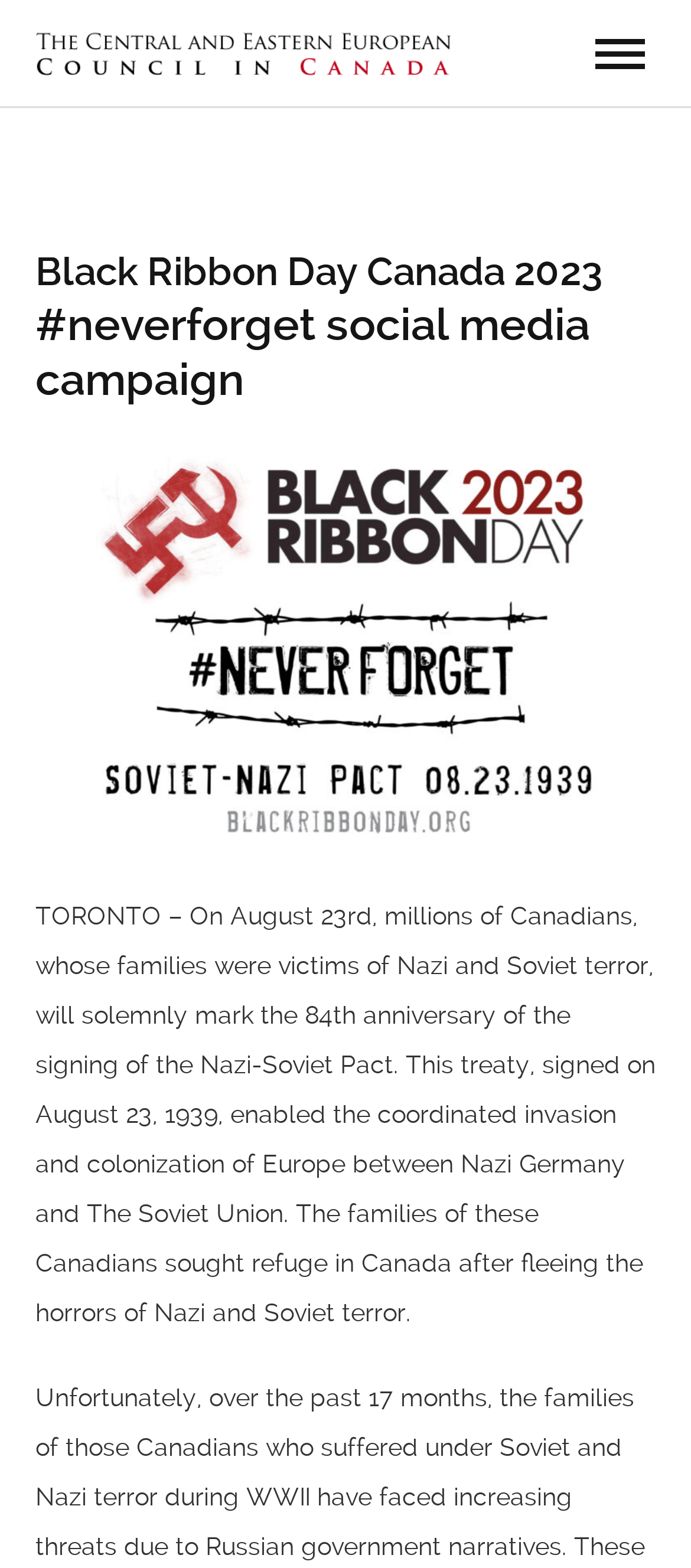Give an extensive and precise description of the webpage.

The webpage is dedicated to Black Ribbon Day Canada 2023, an event commemorating the 84th anniversary of the Nazi-Soviet Pact. At the top, there is a layout table spanning almost the entire width of the page, containing a link to "The Central and Eastern European Council in Canada" accompanied by an image with the same name. 

Below the link, there is a header section with two headings. The first heading reads "Black Ribbon Day Canada 2023", and the second heading promotes a social media campaign with the hashtag "#neverforget". 

Further down, there is a large image taking up a significant portion of the page. Below the image, a block of text provides information about the event, stating that on August 23rd, millions of Canadians will mark the 84th anniversary of the Nazi-Soviet Pact, which enabled the coordinated invasion and colonization of Europe between Nazi Germany and the Soviet Union. The text also mentions that the families of these Canadians sought refuge in Canada after fleeing the horrors of Nazi and Soviet terror.